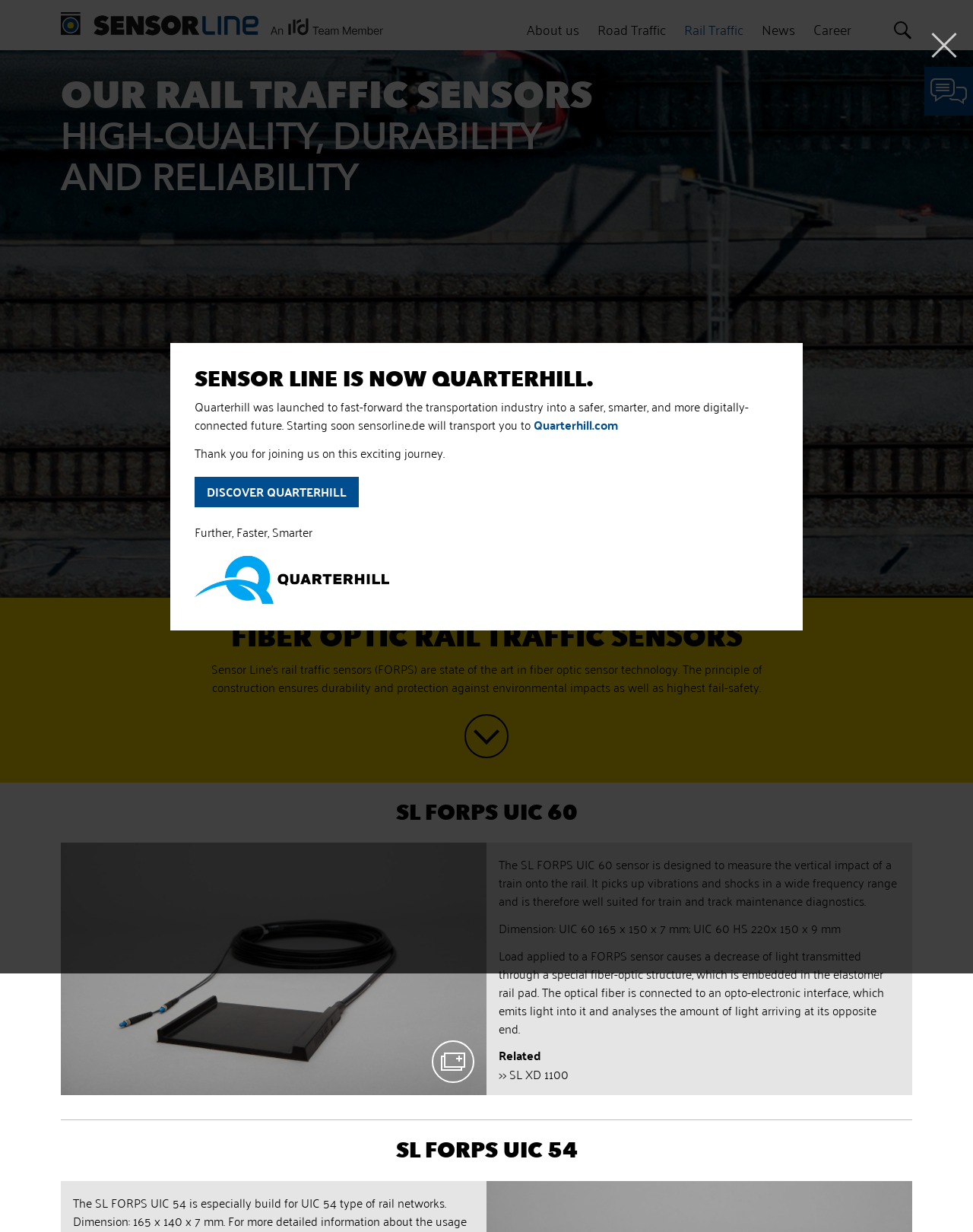What is the name of the company?
Answer the question using a single word or phrase, according to the image.

Sensor Line